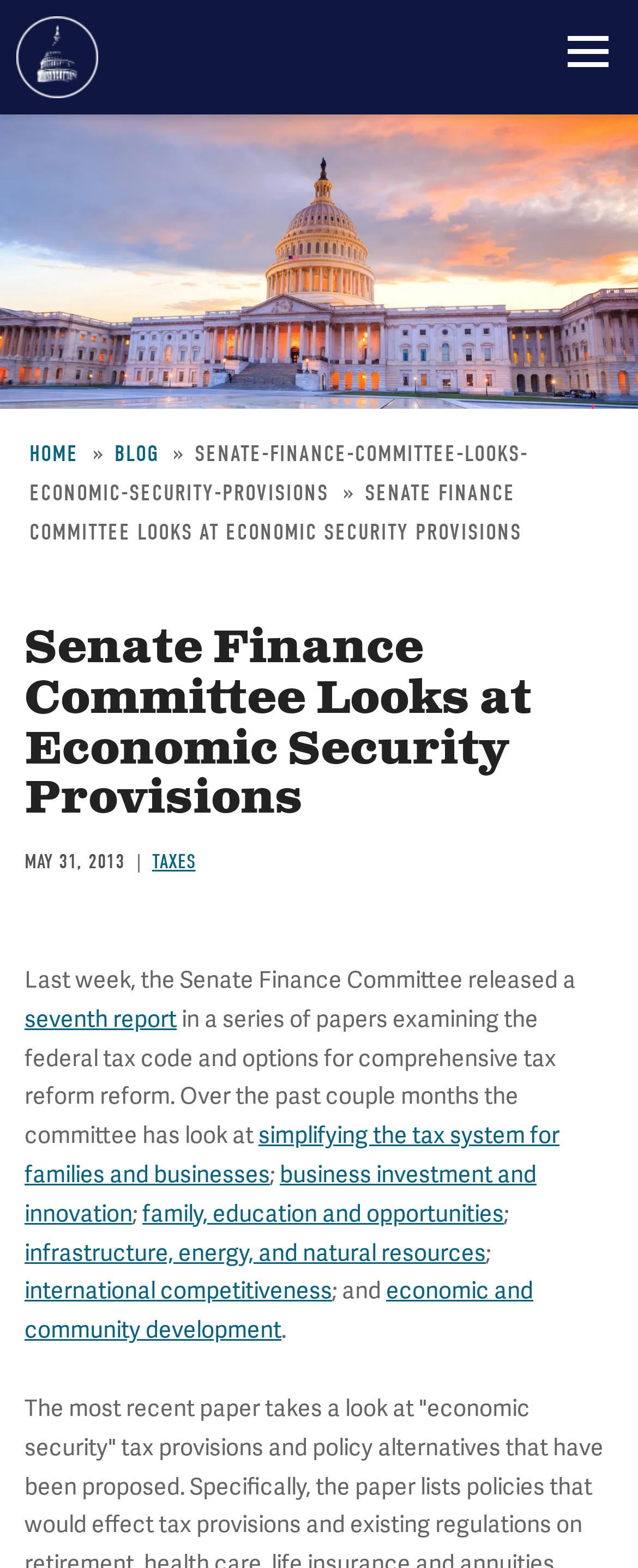Identify the bounding box of the UI element described as follows: "infrastructure, energy, and natural resources". Provide the coordinates as four float numbers in the range of 0 to 1 [left, top, right, bottom].

[0.038, 0.789, 0.762, 0.808]